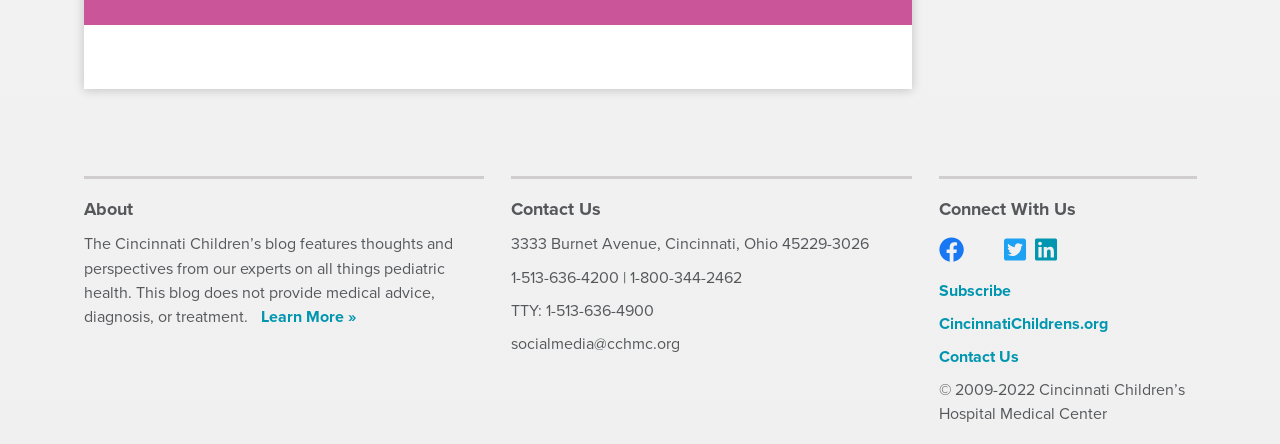Please find the bounding box coordinates of the element that needs to be clicked to perform the following instruction: "Read about 3 reasons not to play League of Legends". The bounding box coordinates should be four float numbers between 0 and 1, represented as [left, top, right, bottom].

None